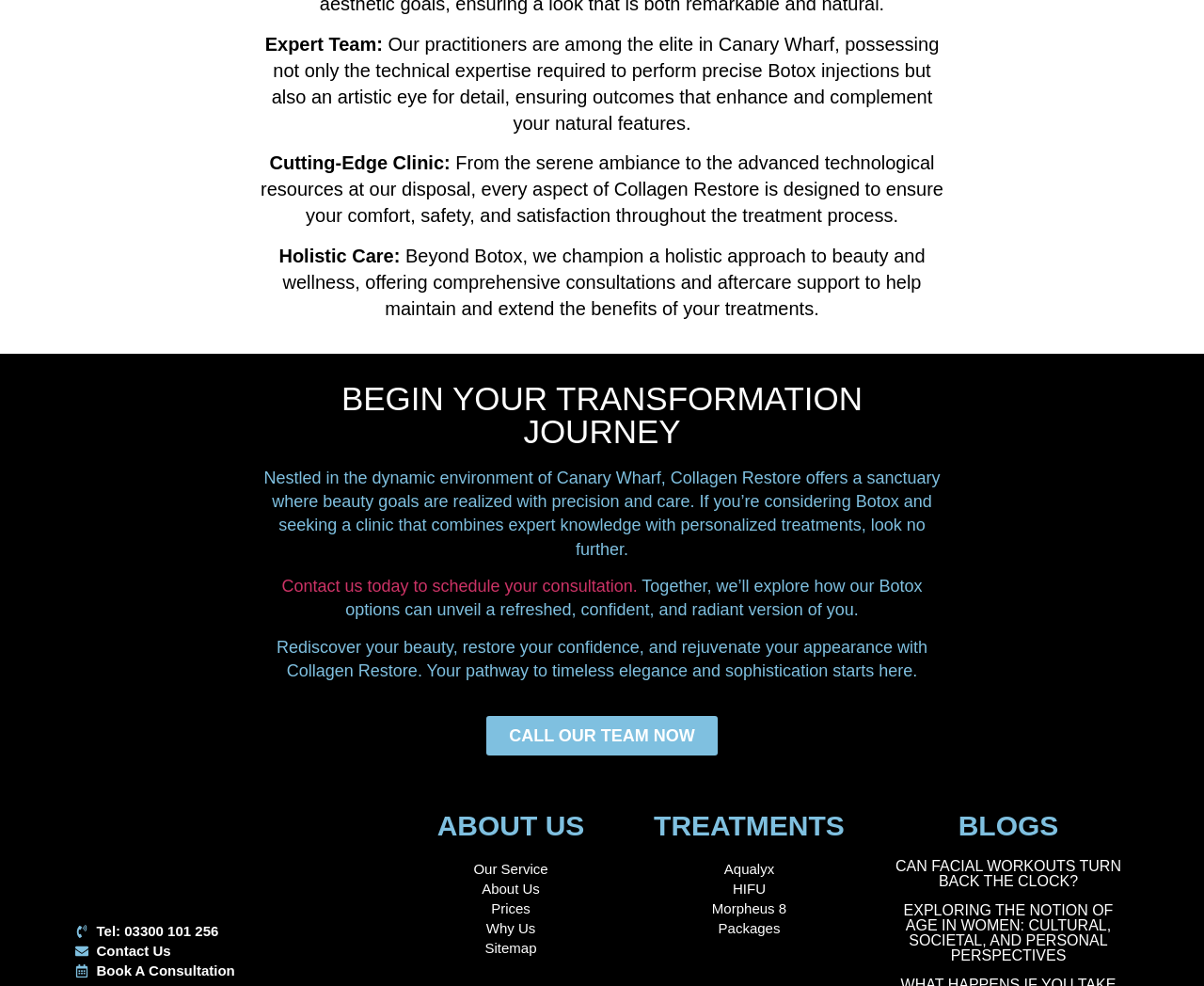What is the main service offered by the clinic?
Look at the image and answer the question with a single word or phrase.

Botox